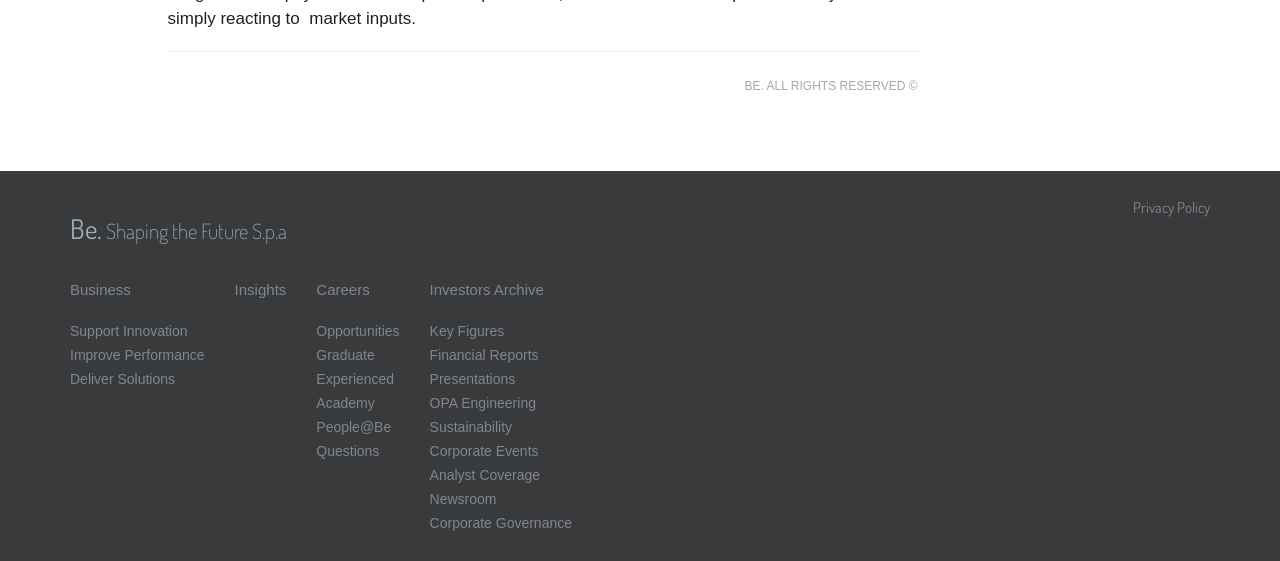Could you please study the image and provide a detailed answer to the question:
What is the last link in the 'Careers' section?

The 'Careers' section can be identified by the link elements 'Careers', 'Opportunities', 'Graduate', 'Experienced', 'Academy', 'People@Be', and 'Questions'. The last link in this section is 'Questions'.